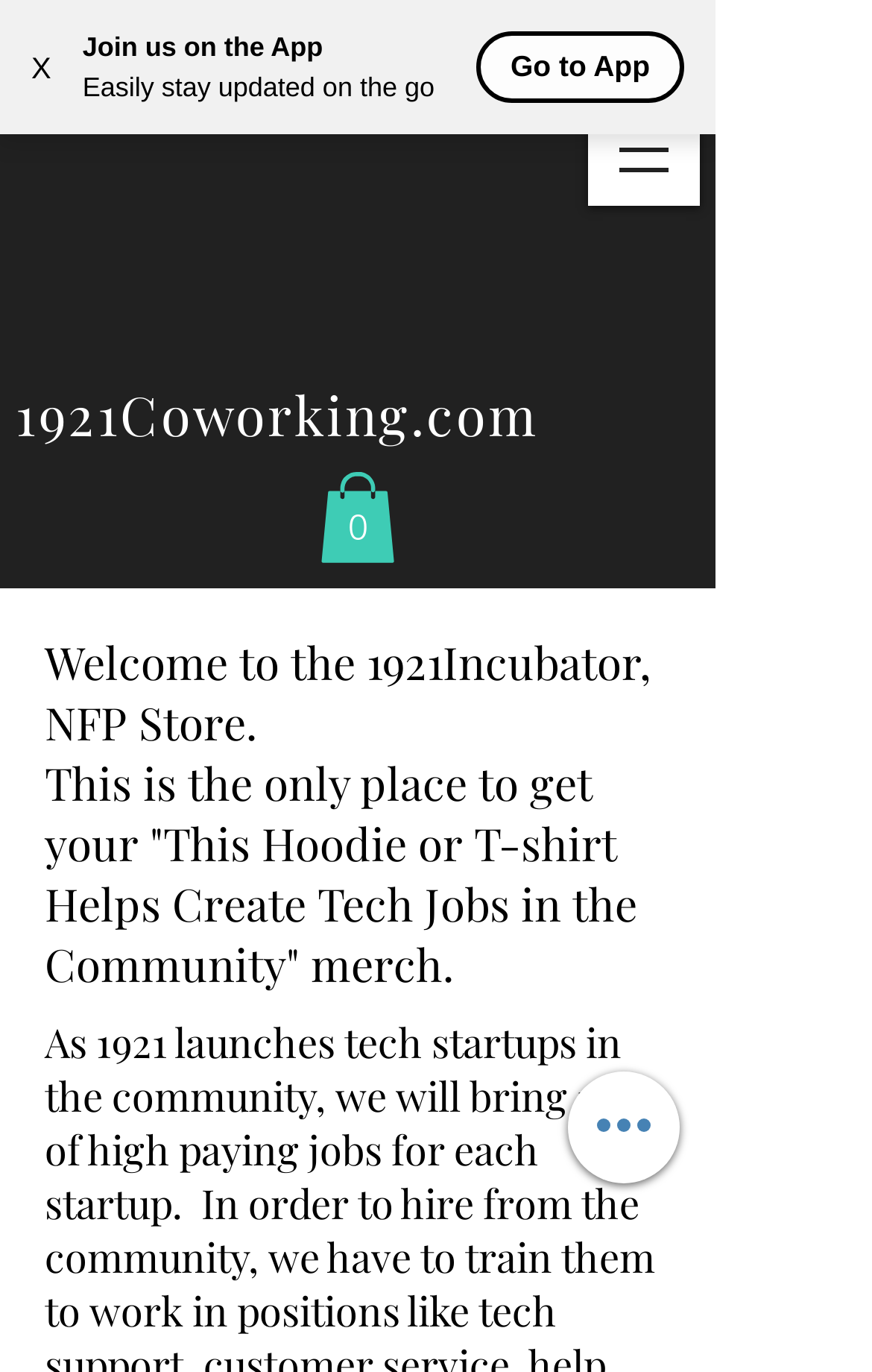Determine the bounding box coordinates of the UI element that matches the following description: "X". The coordinates should be four float numbers between 0 and 1 in the format [left, top, right, bottom].

[0.0, 0.014, 0.095, 0.084]